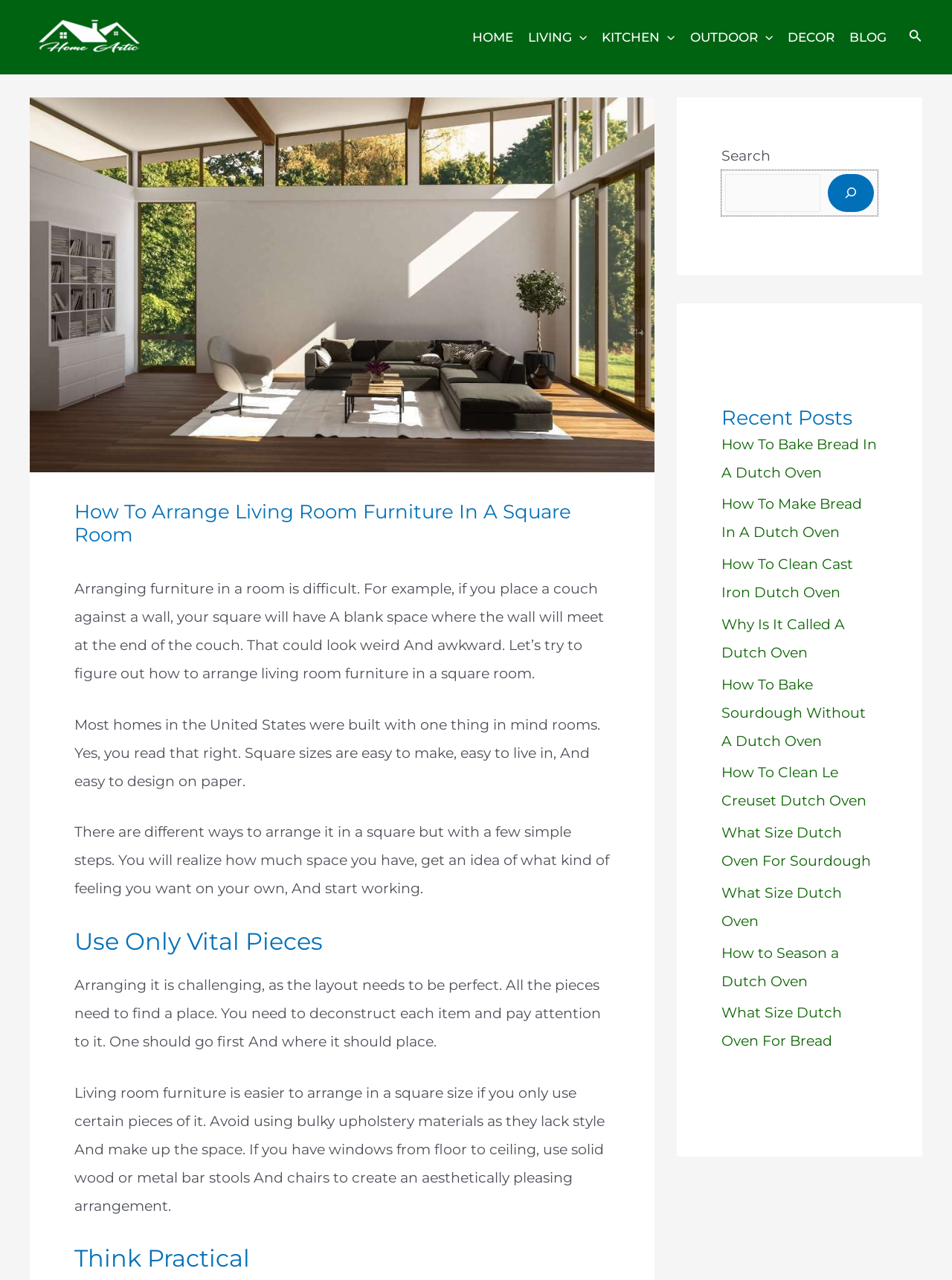Find the bounding box of the UI element described as follows: "parent_node: LIVING aria-label="Menu Toggle"".

[0.601, 0.006, 0.617, 0.052]